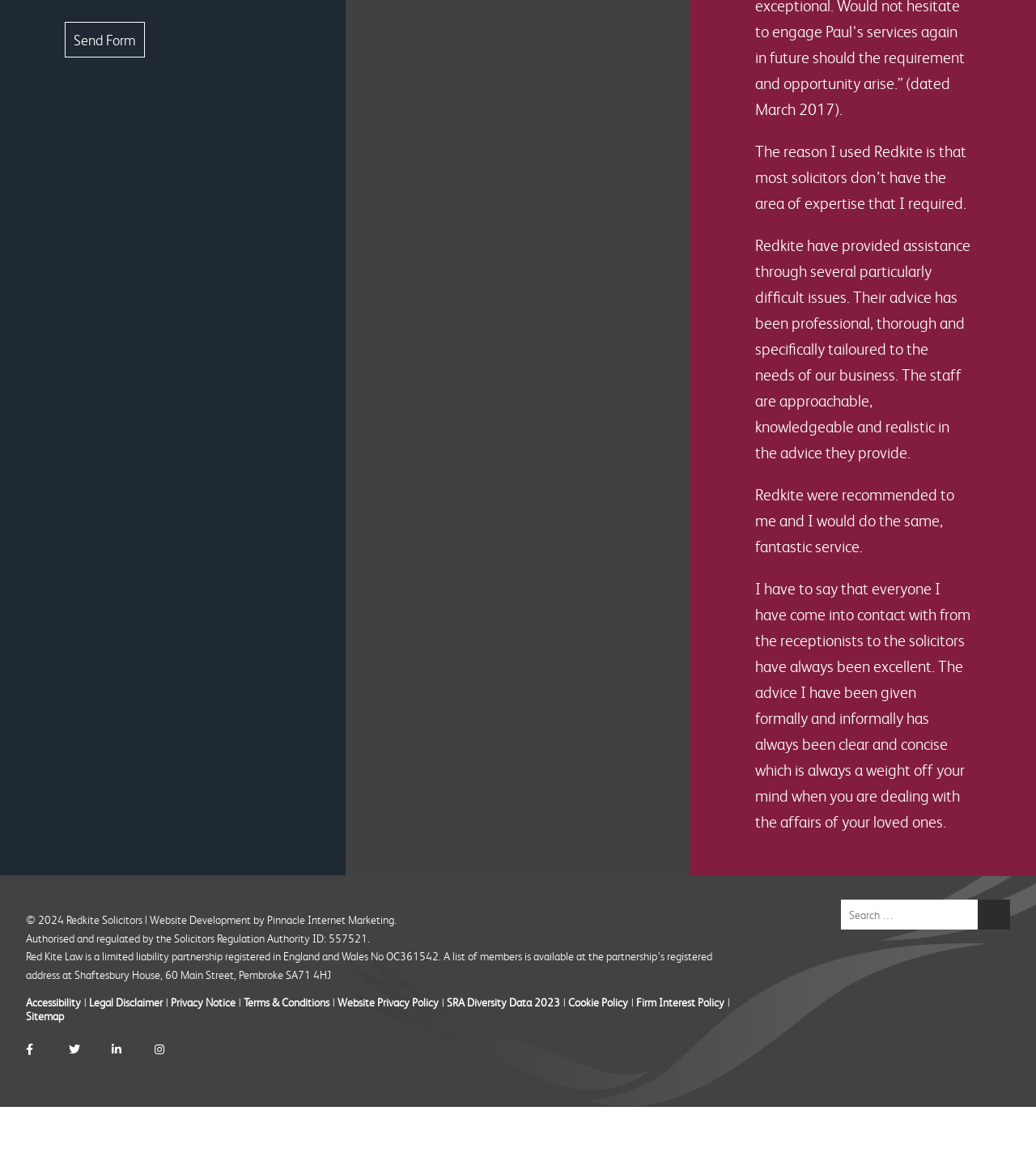Identify the bounding box of the HTML element described as: "Firm Interest Policy".

[0.614, 0.853, 0.699, 0.865]